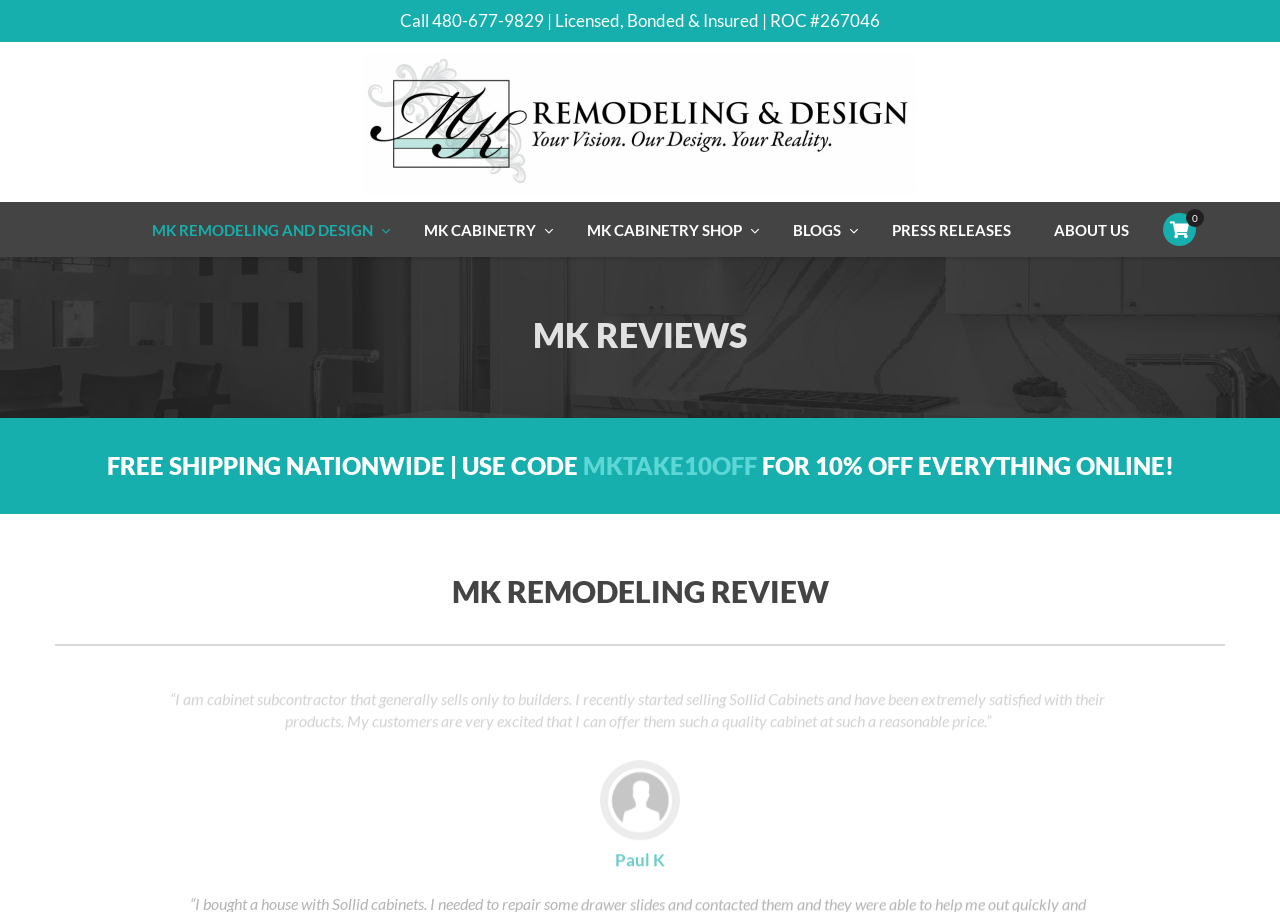Please mark the bounding box coordinates of the area that should be clicked to carry out the instruction: "Navigate to 'MK CABINETRY'".

[0.315, 0.231, 0.44, 0.275]